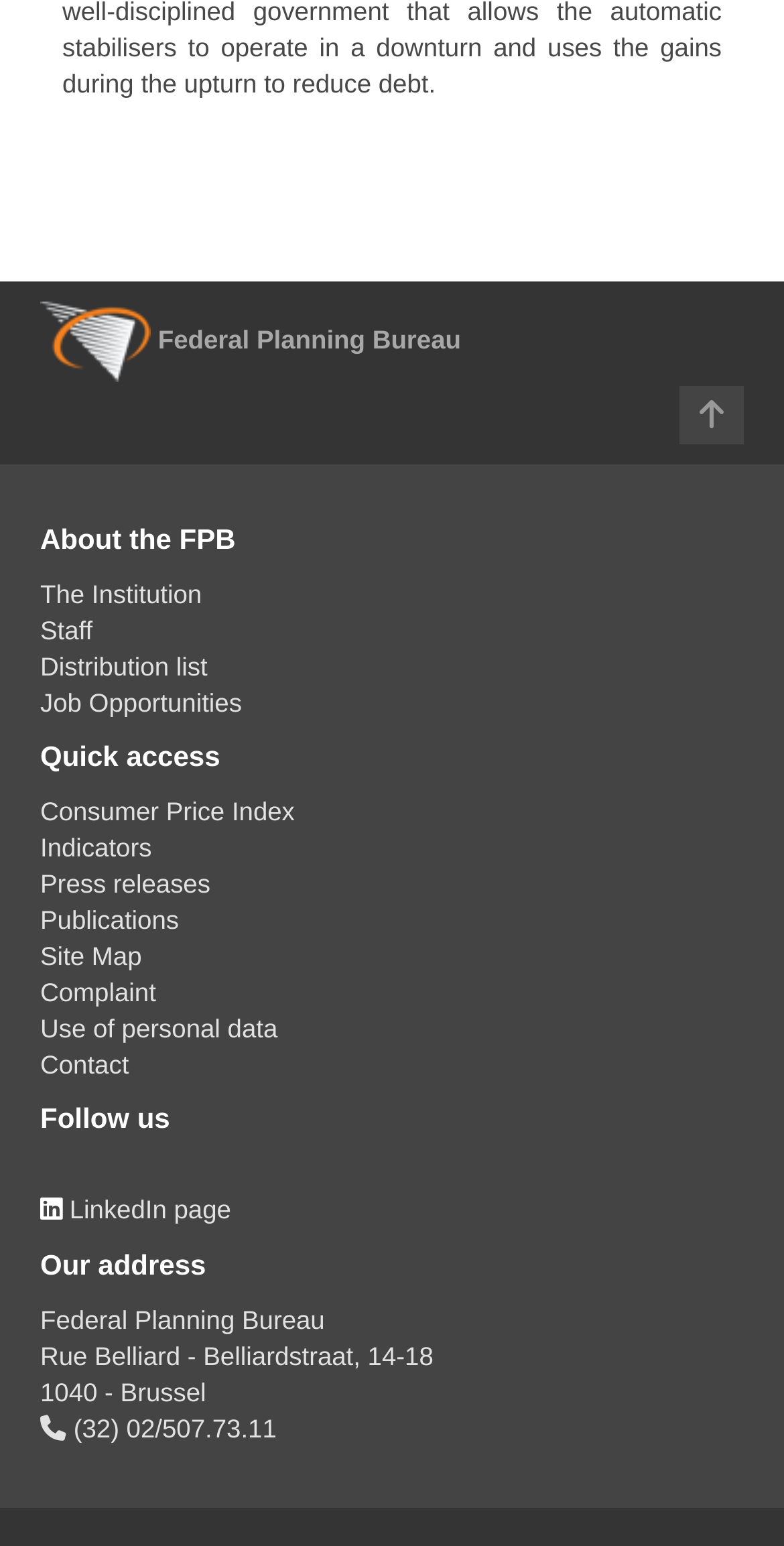Please identify the bounding box coordinates of the area that needs to be clicked to fulfill the following instruction: "Click the 'Contact' link."

[0.051, 0.679, 0.164, 0.698]